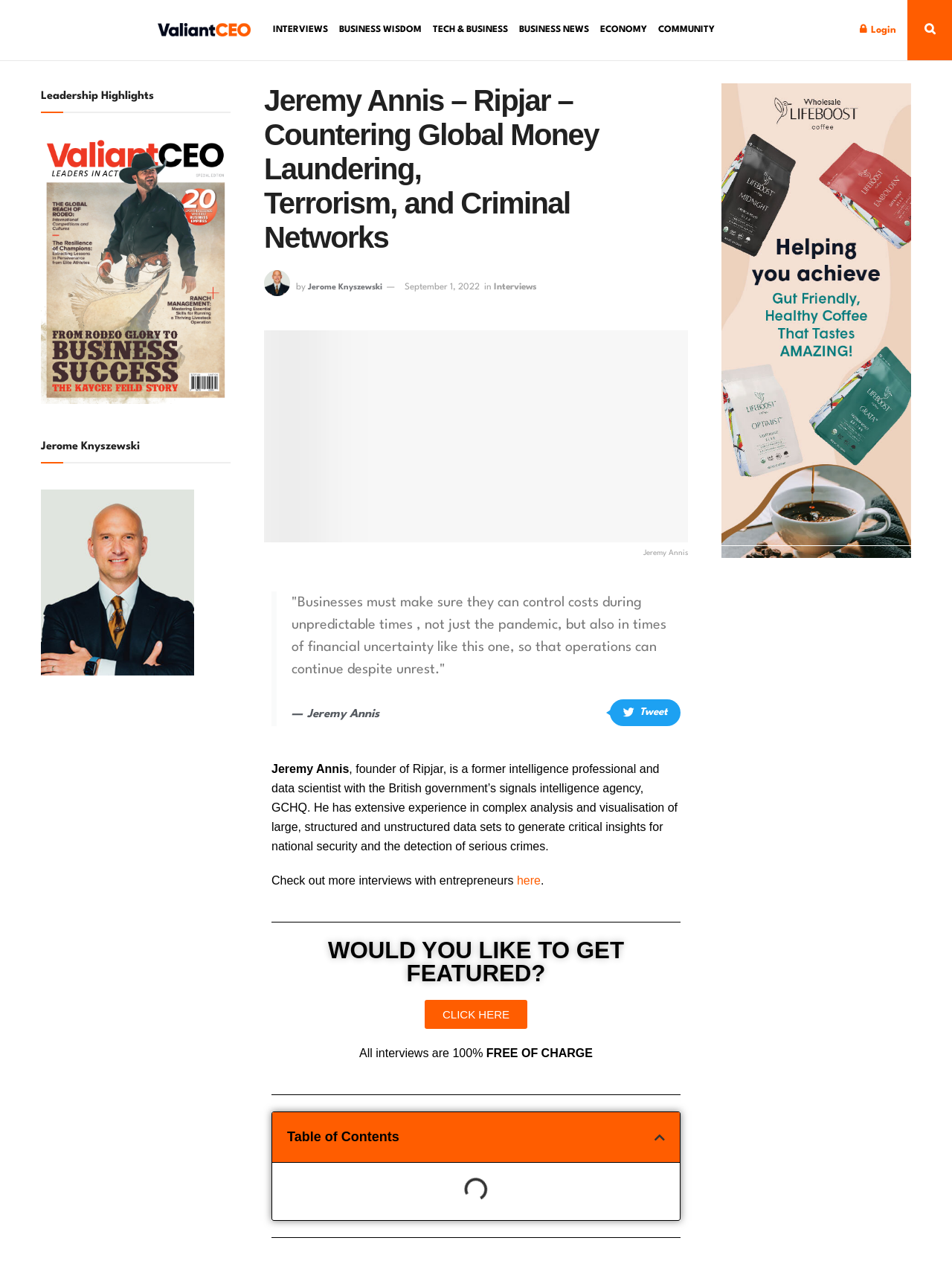Give a succinct answer to this question in a single word or phrase: 
What is the name of the founder of Ripjar?

Jeremy Annis